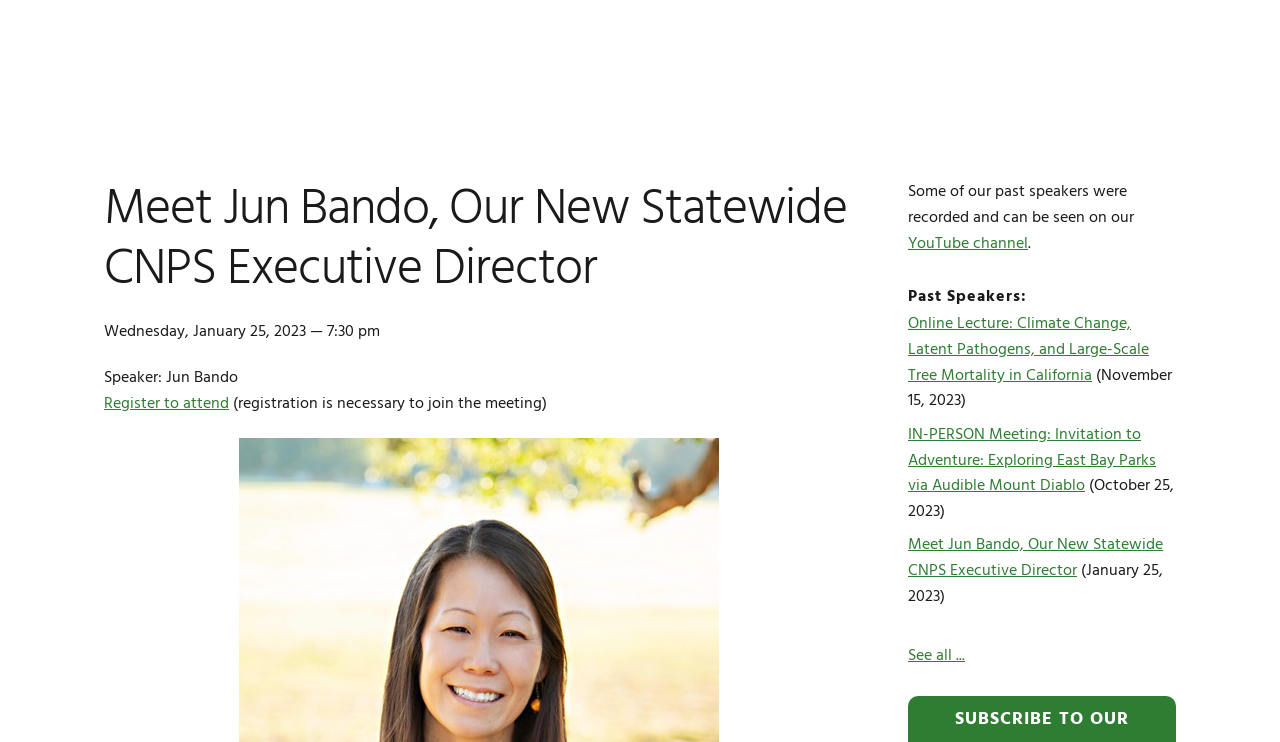What is the purpose of the 'GET INVOLVED' section?
Look at the screenshot and provide an in-depth answer.

I found the answer by looking at the 'Main' navigation section of the webpage, where it lists links to 'VOLUNTEER', 'MEMBERS MEETINGS', 'FIELD TRIPS', and other involvement opportunities under the 'GET INVOLVED' section.